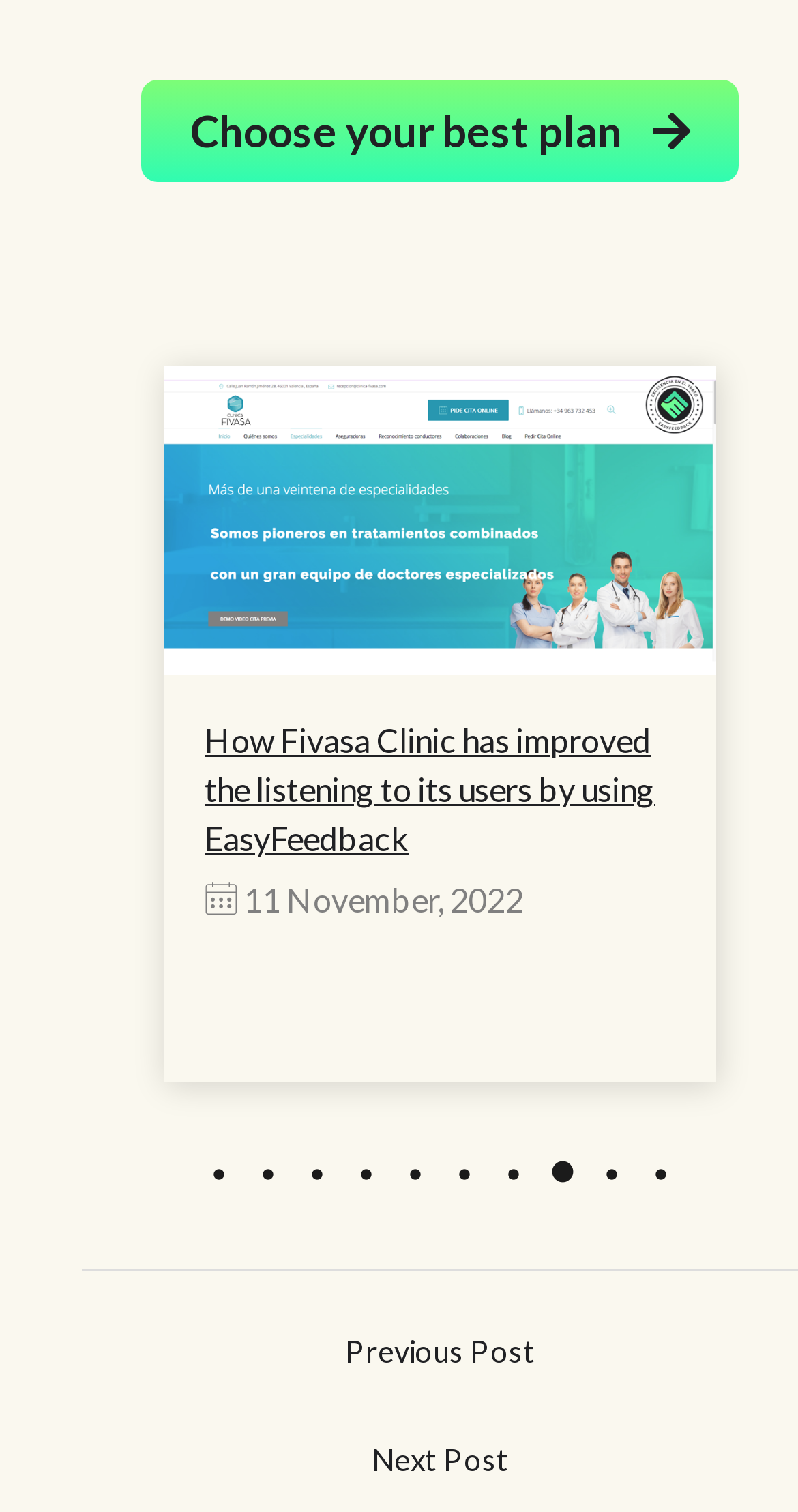Locate the bounding box coordinates of the clickable element to fulfill the following instruction: "Choose your best plan". Provide the coordinates as four float numbers between 0 and 1 in the format [left, top, right, bottom].

[0.177, 0.052, 0.926, 0.12]